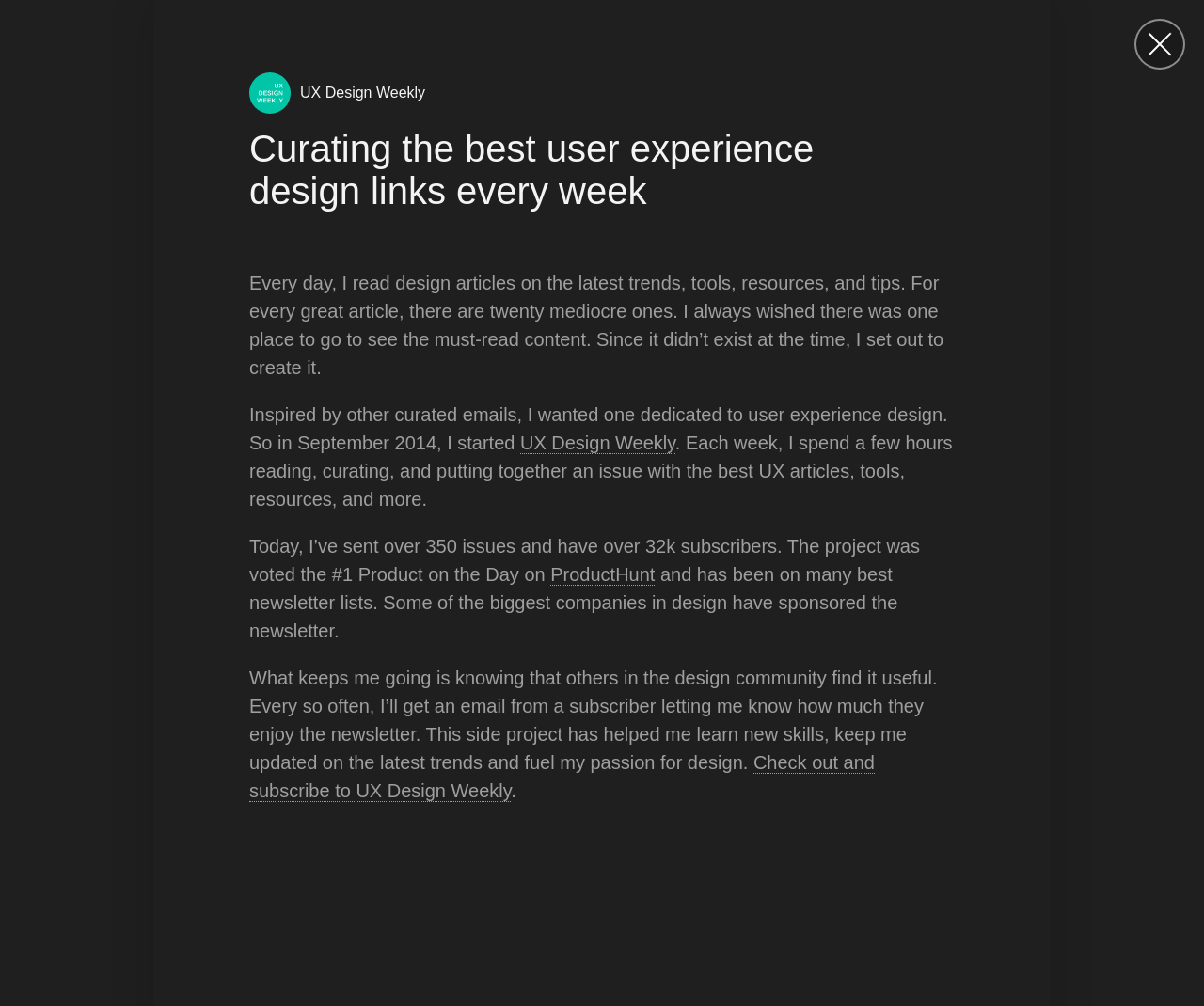Generate a comprehensive description of the webpage content.

This webpage is about UX Design Weekly, a curated newsletter focused on user experience design. At the top right corner, there is a link with no text. Below it, the title "UX Design Weekly" is prominently displayed. 

A heading follows, stating the purpose of the newsletter: "Curating the best user experience design links every week". 

Below the heading, there is a paragraph of text describing the inspiration behind creating the newsletter, which is to provide a single place for must-read content on user experience design. 

The next paragraph explains how the newsletter was started in September 2014 and has since grown to have over 32,000 subscribers, with over 350 issues sent out. 

A link to "ProductHunt" is placed in the middle of this paragraph, indicating that the newsletter was voted the #1 Product on the Day. 

The text continues, mentioning that the newsletter has been featured on many best newsletter lists and has been sponsored by big design companies. 

The final paragraph expresses the creator's motivation to continue the newsletter, which is knowing that it is useful to the design community. 

At the bottom, there is a call-to-action link to "Check out and subscribe to UX Design Weekly".